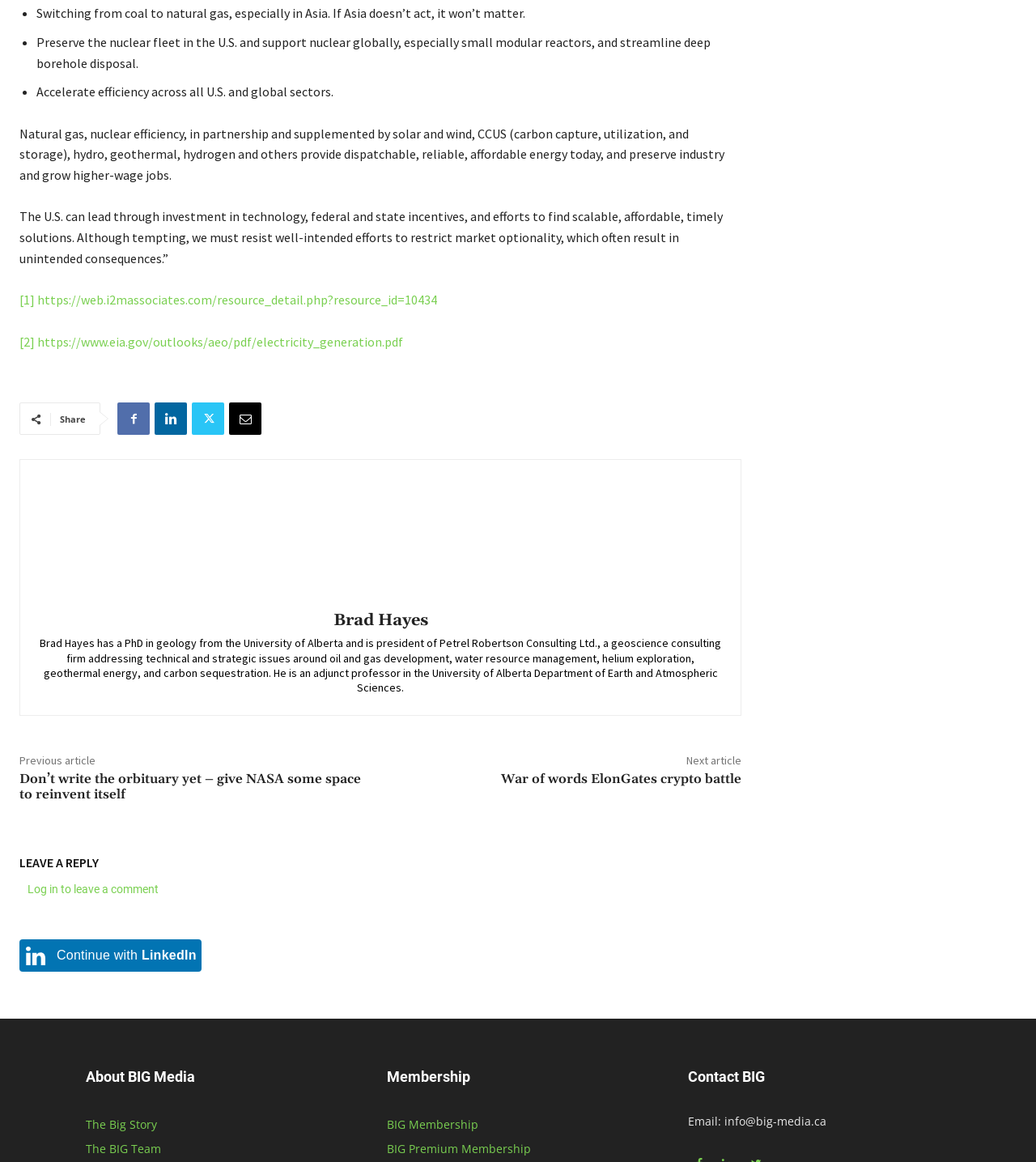Highlight the bounding box coordinates of the region I should click on to meet the following instruction: "Share the article".

[0.058, 0.356, 0.083, 0.366]